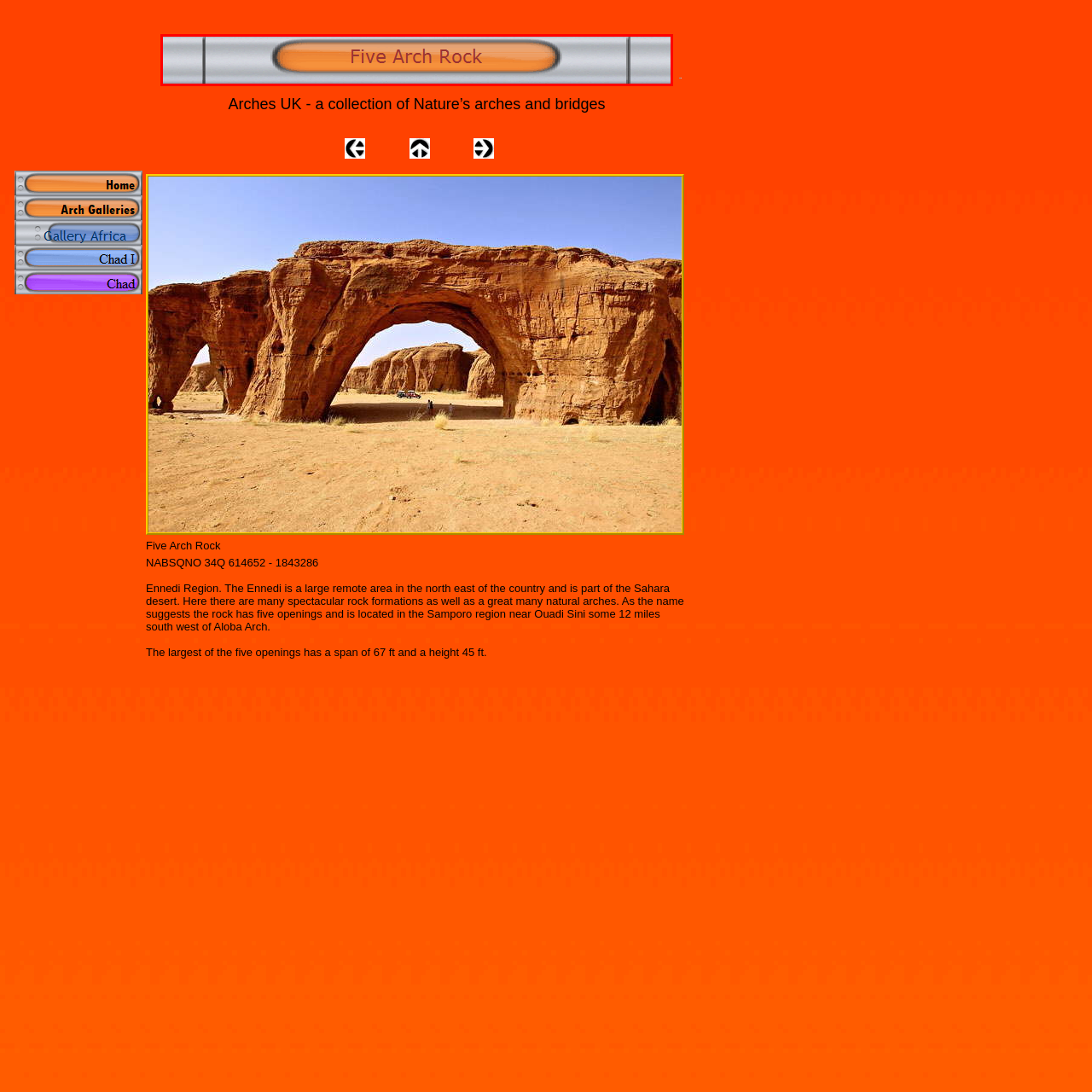Refer to the image contained within the red box, What is the style of the text on the button?
 Provide your response as a single word or phrase.

Dark shade